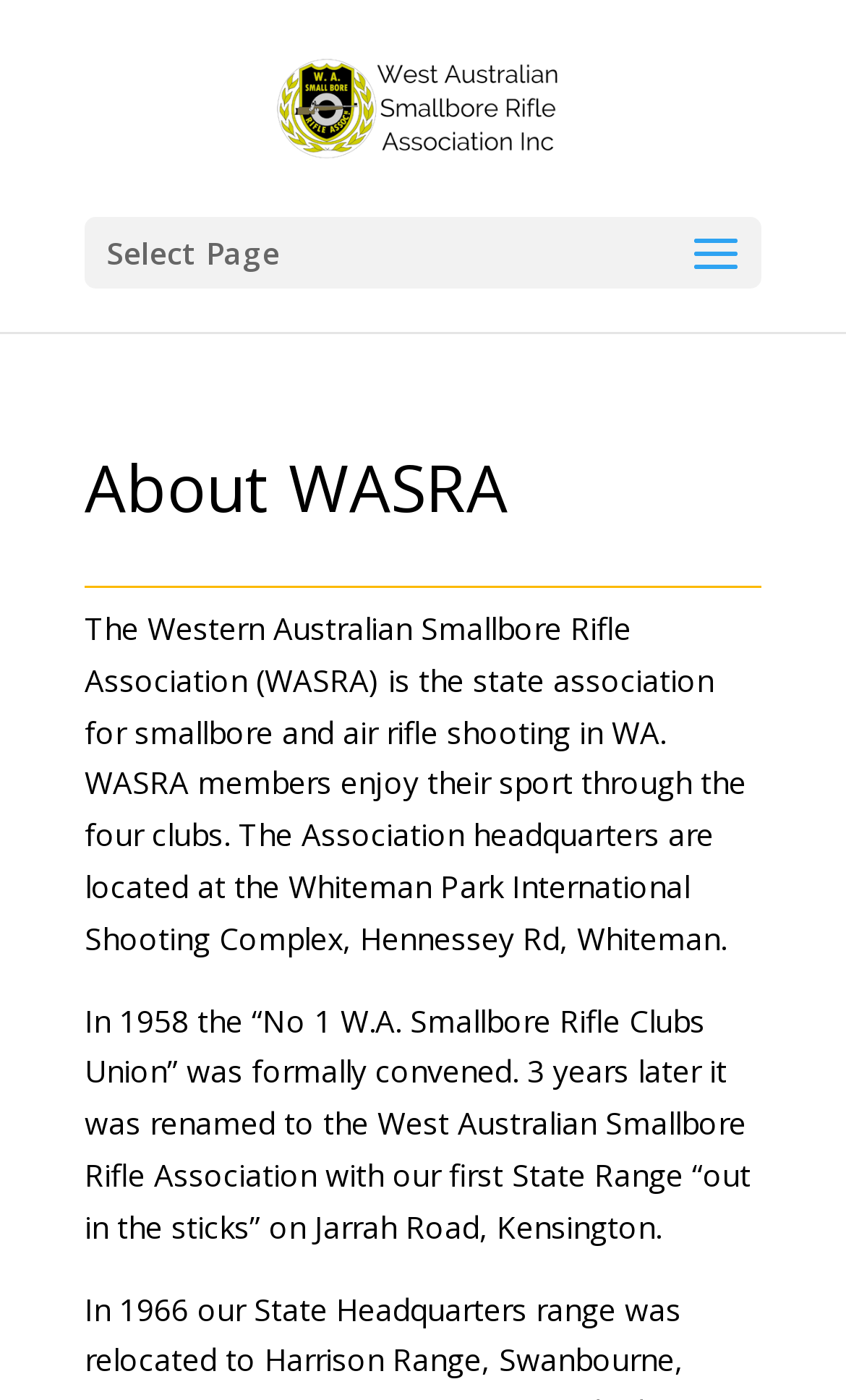Please reply to the following question using a single word or phrase: 
What was the original name of the association in 1958?

No 1 W.A. Smallbore Rifle Clubs Union